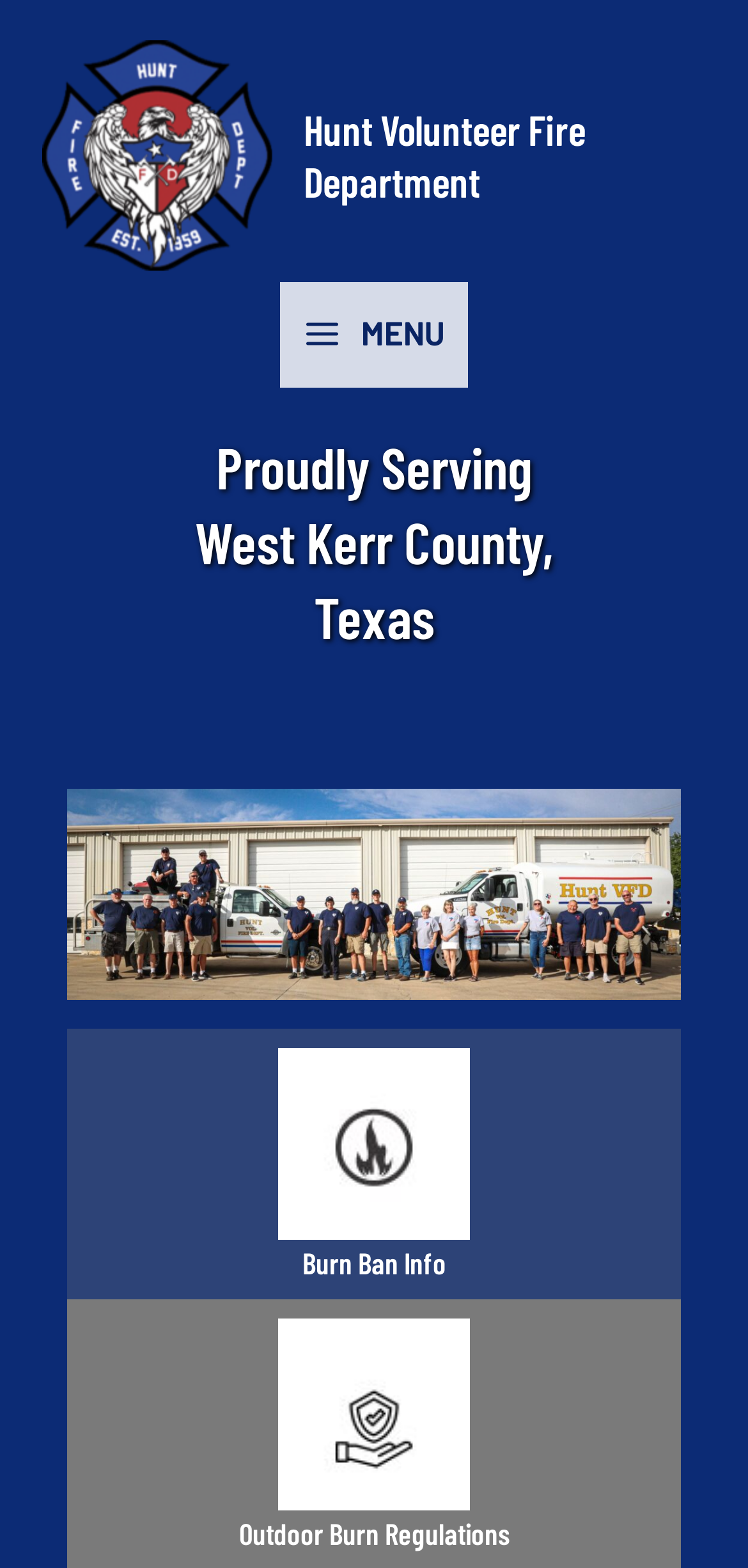Describe the entire webpage, focusing on both content and design.

The webpage is about the Hunt Volunteer Fire Department, proudly serving West Kerr County, Texas. At the top left, there is a link with no text. To the right of it, there is a link with the text "Hunt Volunteer Fire Department". Below these links, there is a button labeled "MAIN MENU MENU" which is not expanded.

Below the button, there is an image, and to the right of the image, there is a heading that reads "Proudly Serving West Kerr County, Texas". This heading spans almost the entire width of the page.

Further down, there are three sections. The first section has a link with the text "burn_ban_symbol" and an image with the same name. Above this link, there is a heading that reads "Burn Ban Info". The second section has a link with the text "insurance_symbol" and an image with the same name. Above this link, there is no heading. The third section has a link with the text "Outdoor Burn Regulations" and above it, there is a heading with the same text.

In total, there are three links with images, three headings, and one button on the page. The elements are arranged in a vertical layout, with the most important information at the top and the secondary information below.